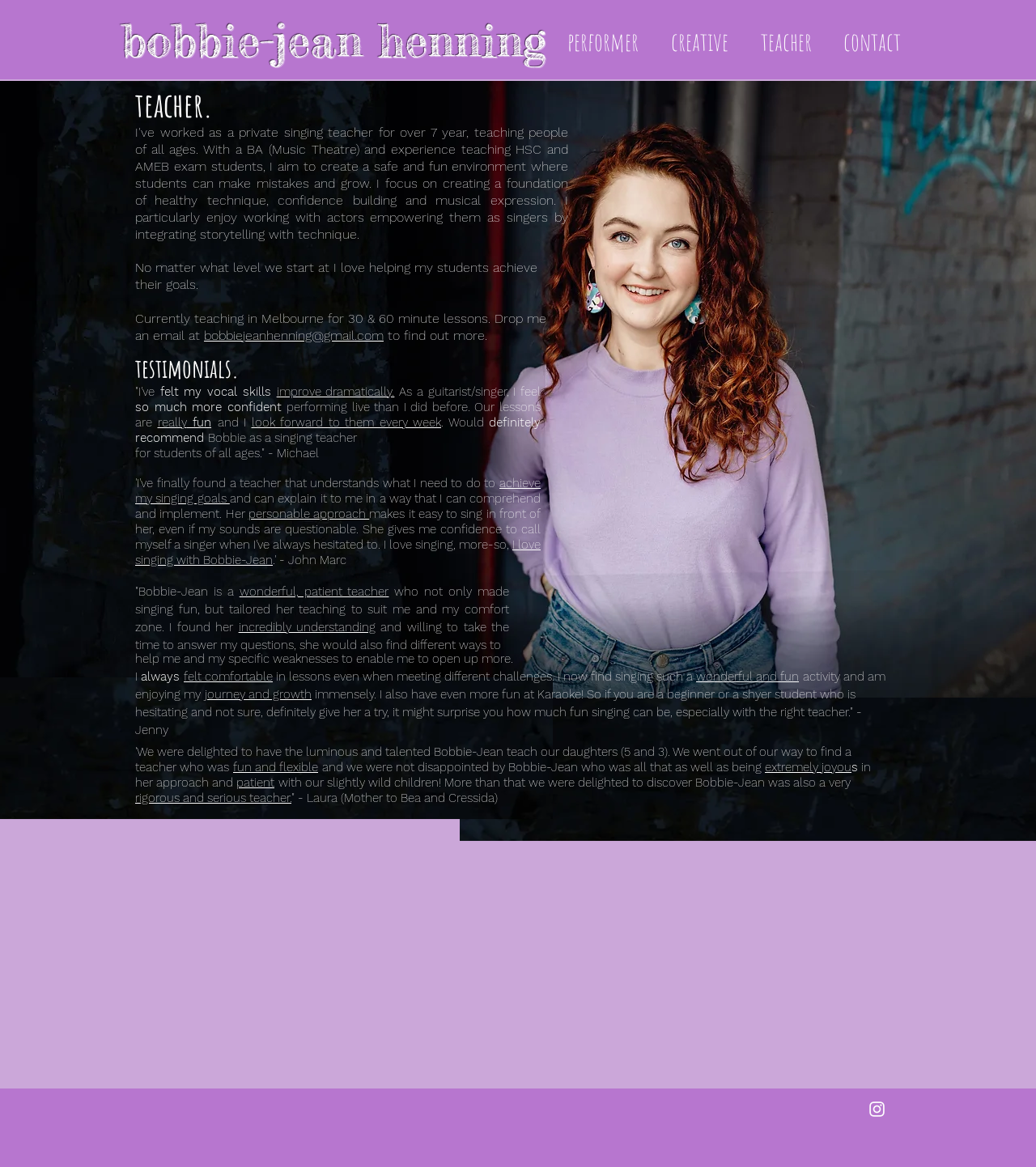Respond to the question below with a single word or phrase:
What is the nature of the lessons taught by Bobbie-Jean?

Fun and flexible